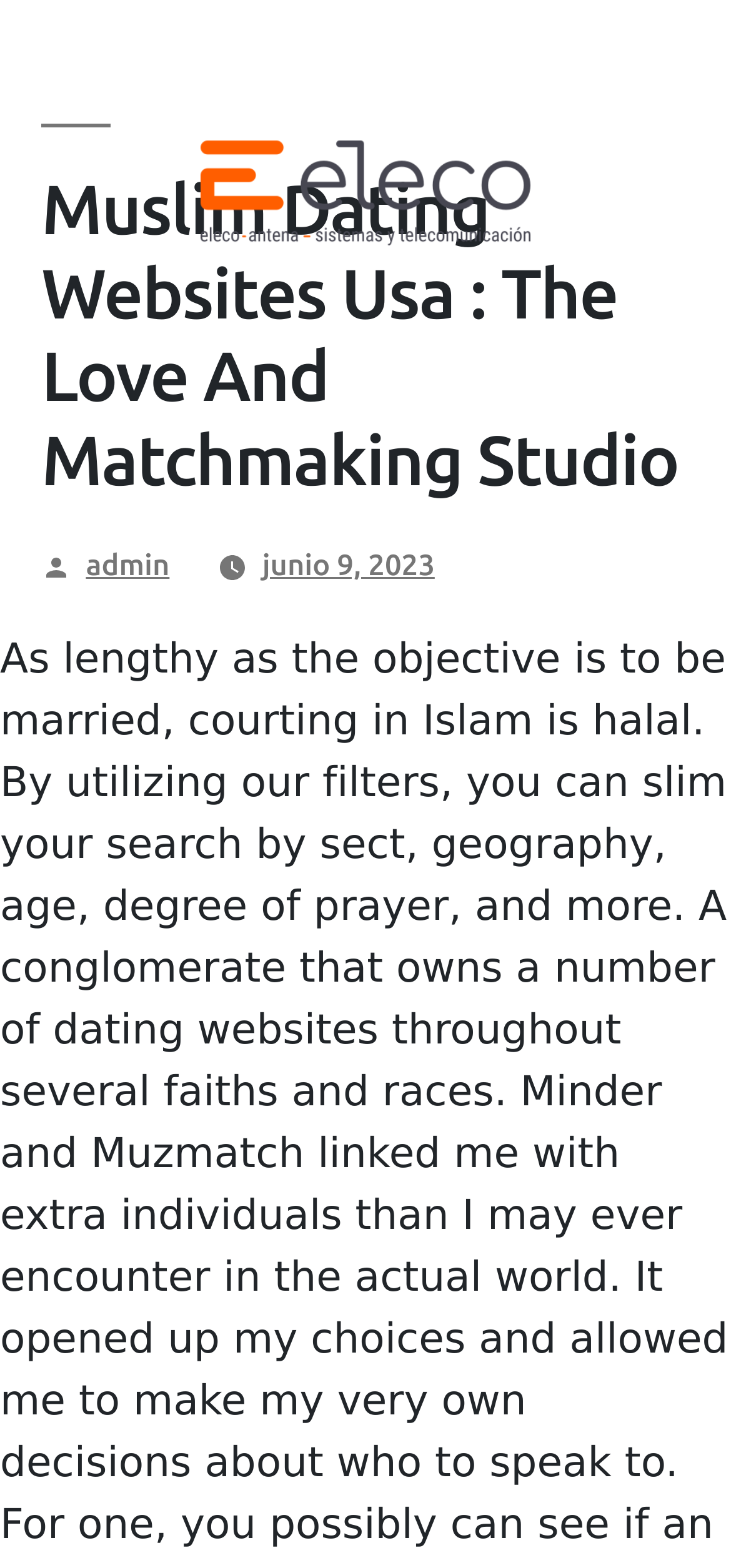Please provide a comprehensive answer to the question below using the information from the image: What is the website about?

Based on the webpage's meta description and the header 'Muslim Dating Websites Usa : The Love And Matchmaking Studio', it can be inferred that the website is about Muslim dating and matchmaking.